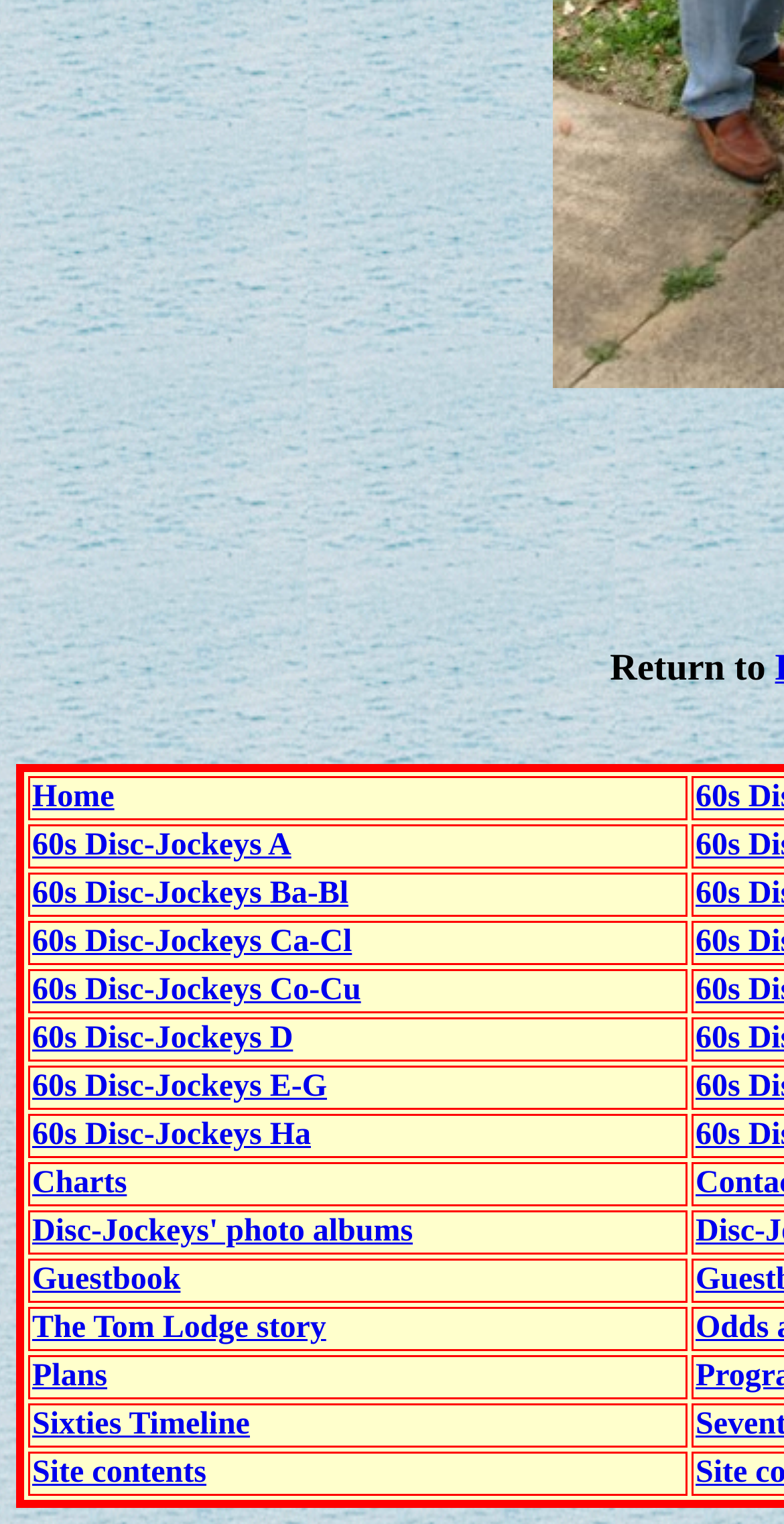Identify the bounding box coordinates of the area you need to click to perform the following instruction: "view 60s Disc-Jockeys A".

[0.041, 0.544, 0.372, 0.566]